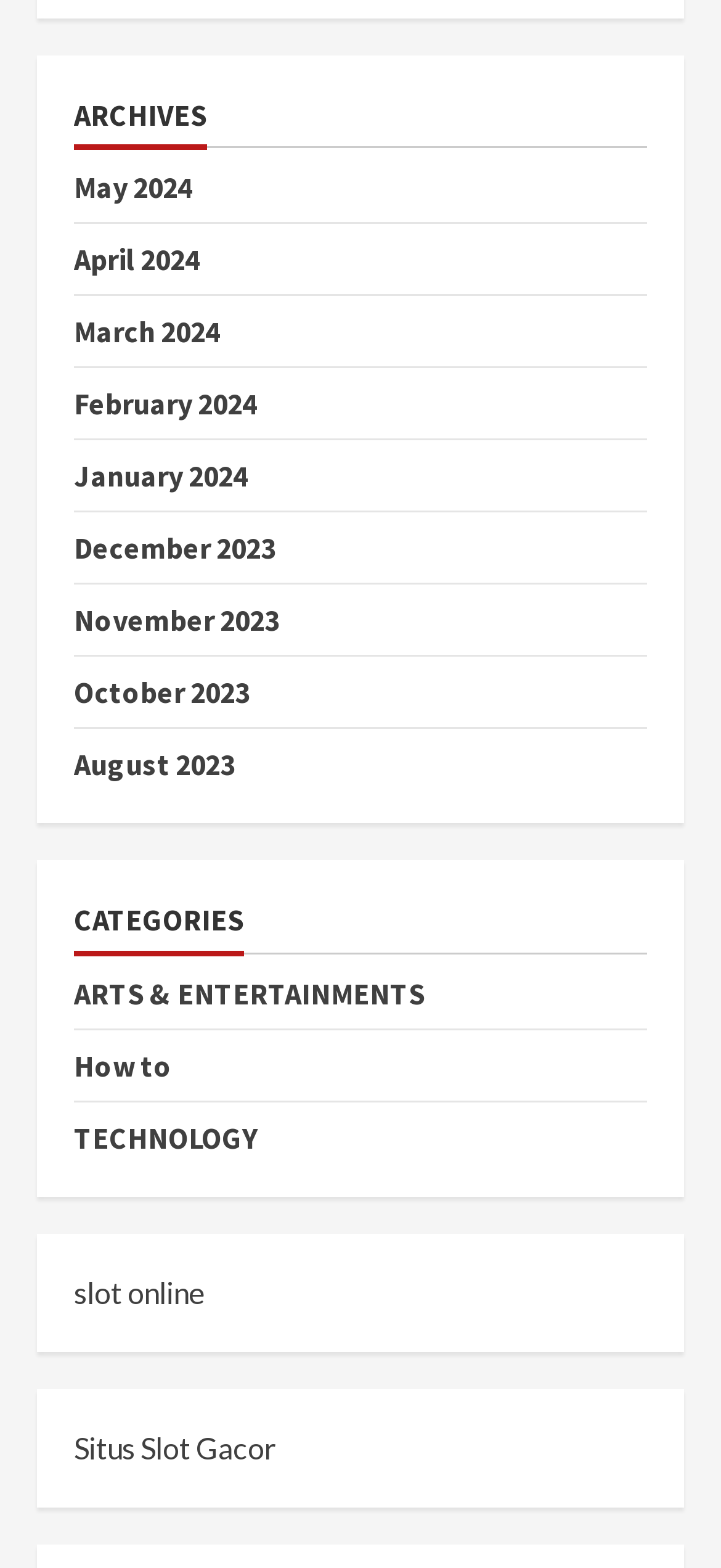Find the bounding box coordinates of the element to click in order to complete the given instruction: "Visit the slot online page."

[0.103, 0.812, 0.282, 0.835]